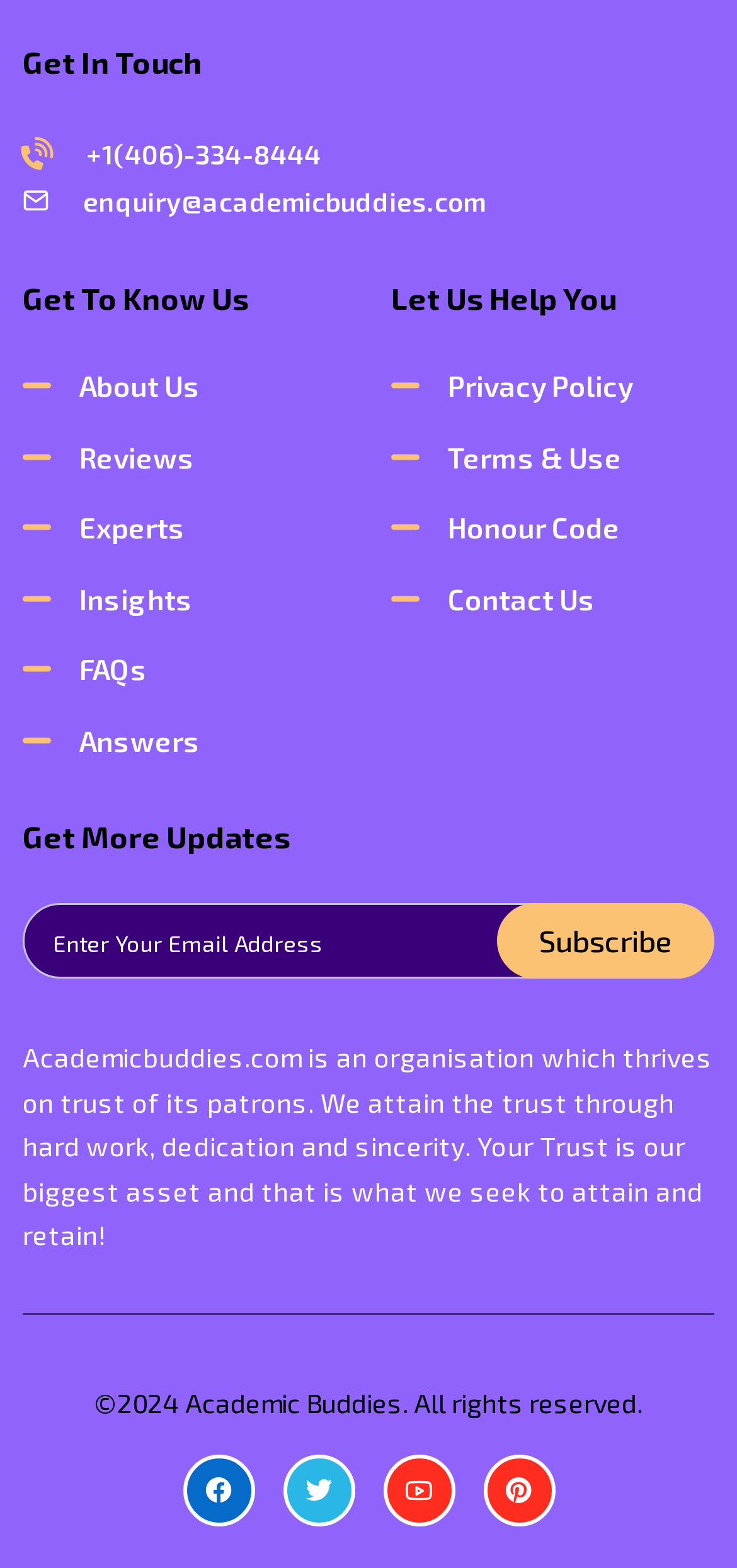Identify the bounding box for the element characterized by the following description: "Privacy Policy".

[0.608, 0.235, 0.859, 0.257]